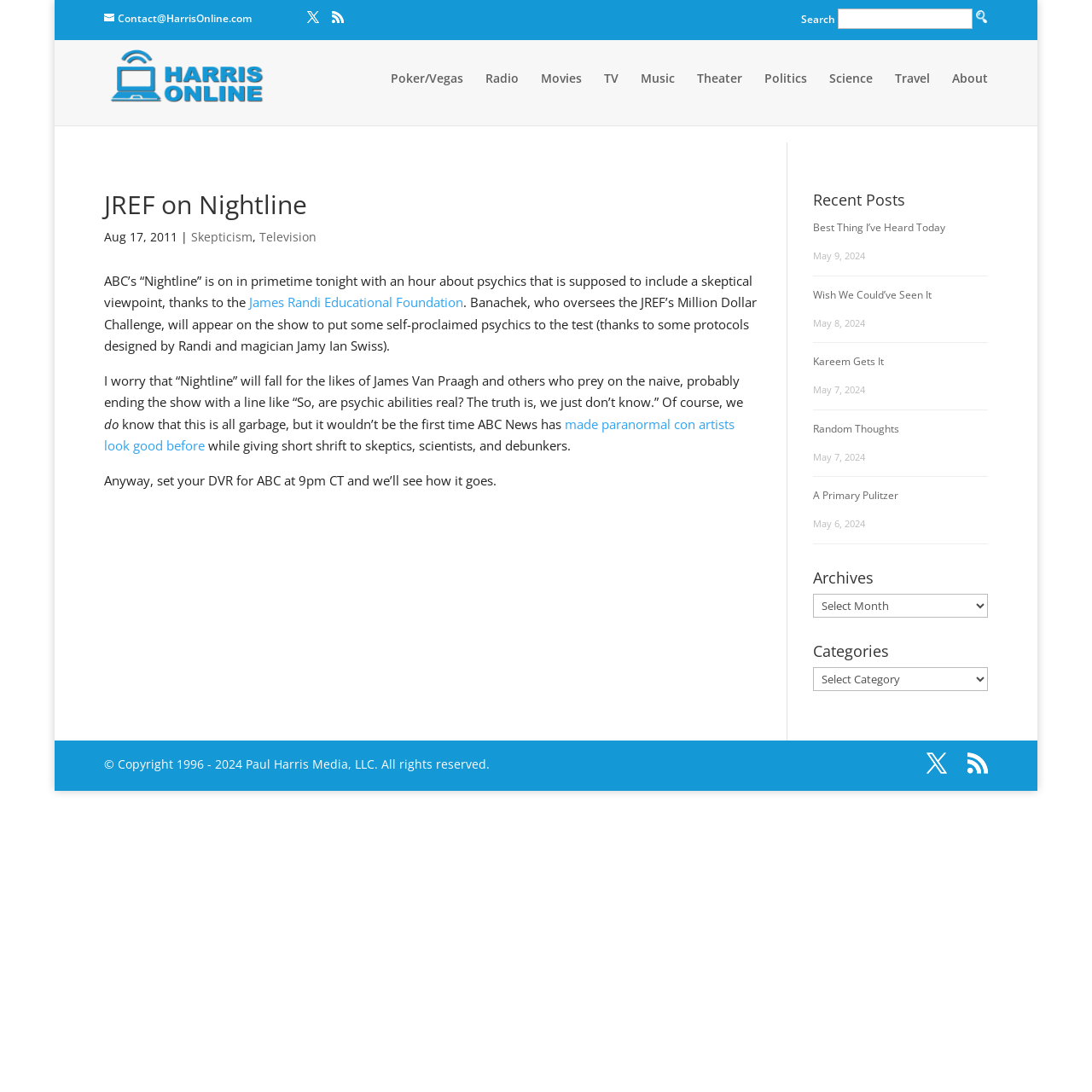Identify the coordinates of the bounding box for the element that must be clicked to accomplish the instruction: "Contact Paul Harris".

[0.095, 0.01, 0.23, 0.023]